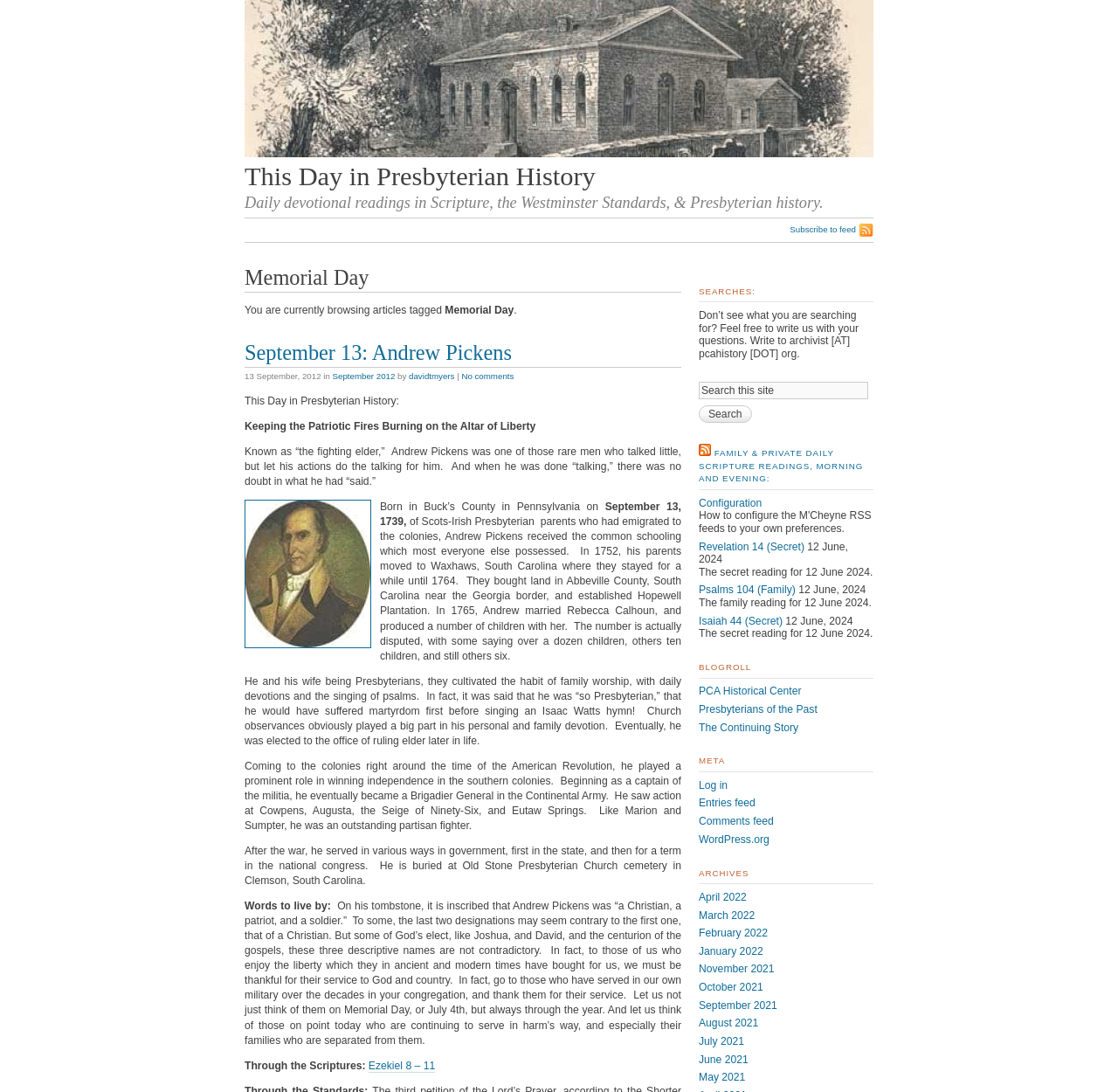Please determine and provide the text content of the webpage's heading.

This Day in Presbyterian History